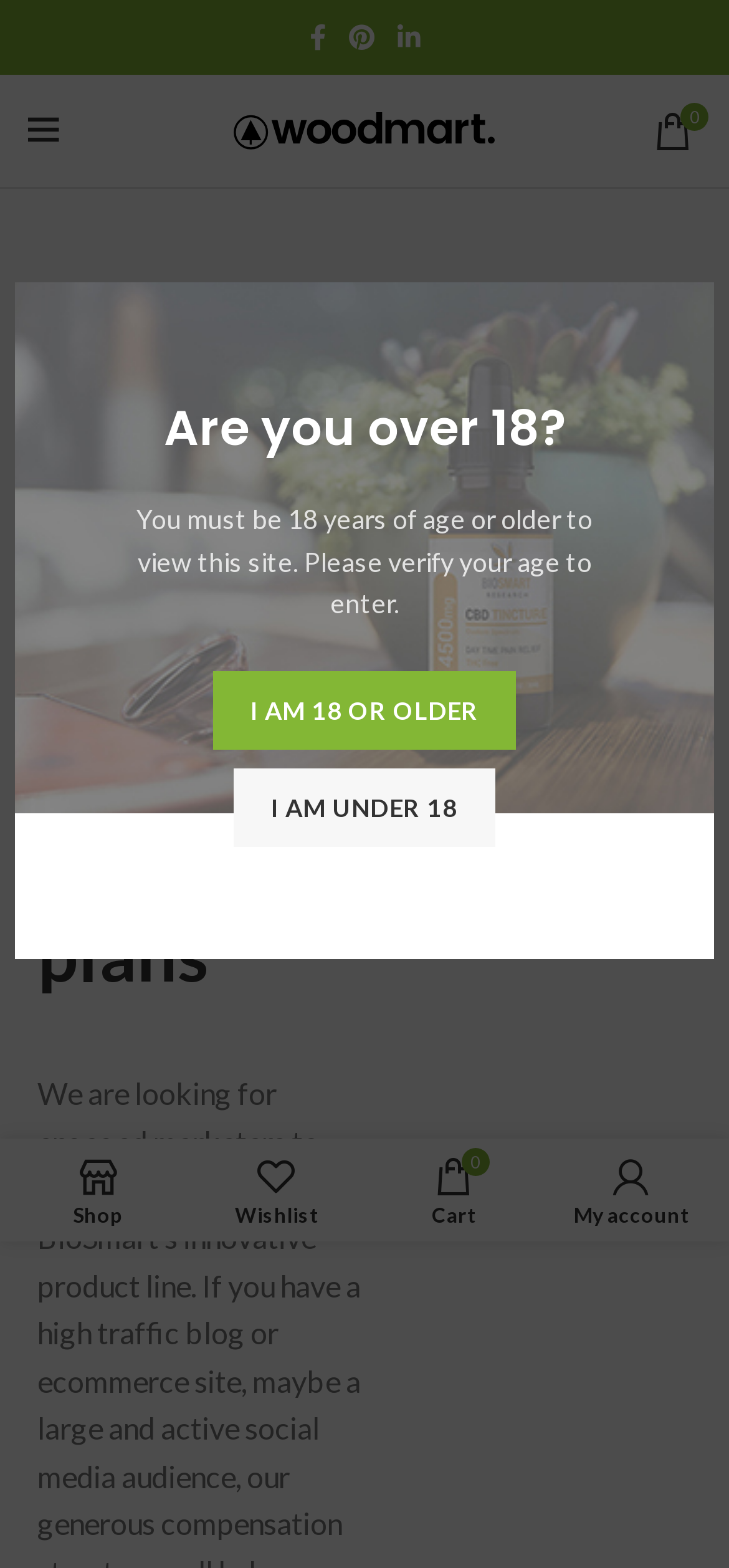Please mark the bounding box coordinates of the area that should be clicked to carry out the instruction: "Verify age".

[0.293, 0.428, 0.707, 0.478]